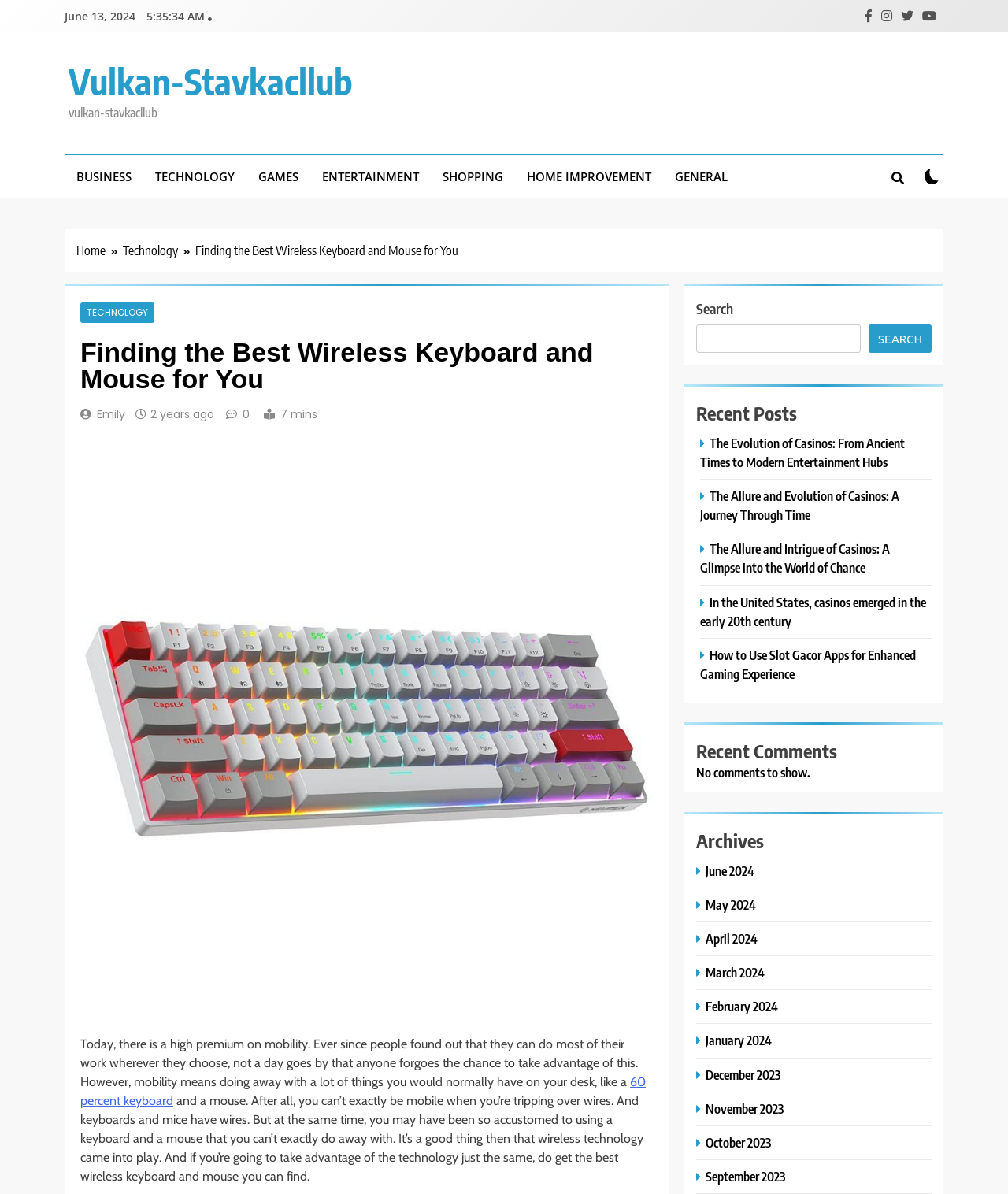Give a succinct answer to this question in a single word or phrase: 
What is the date of the article?

June 13, 2024